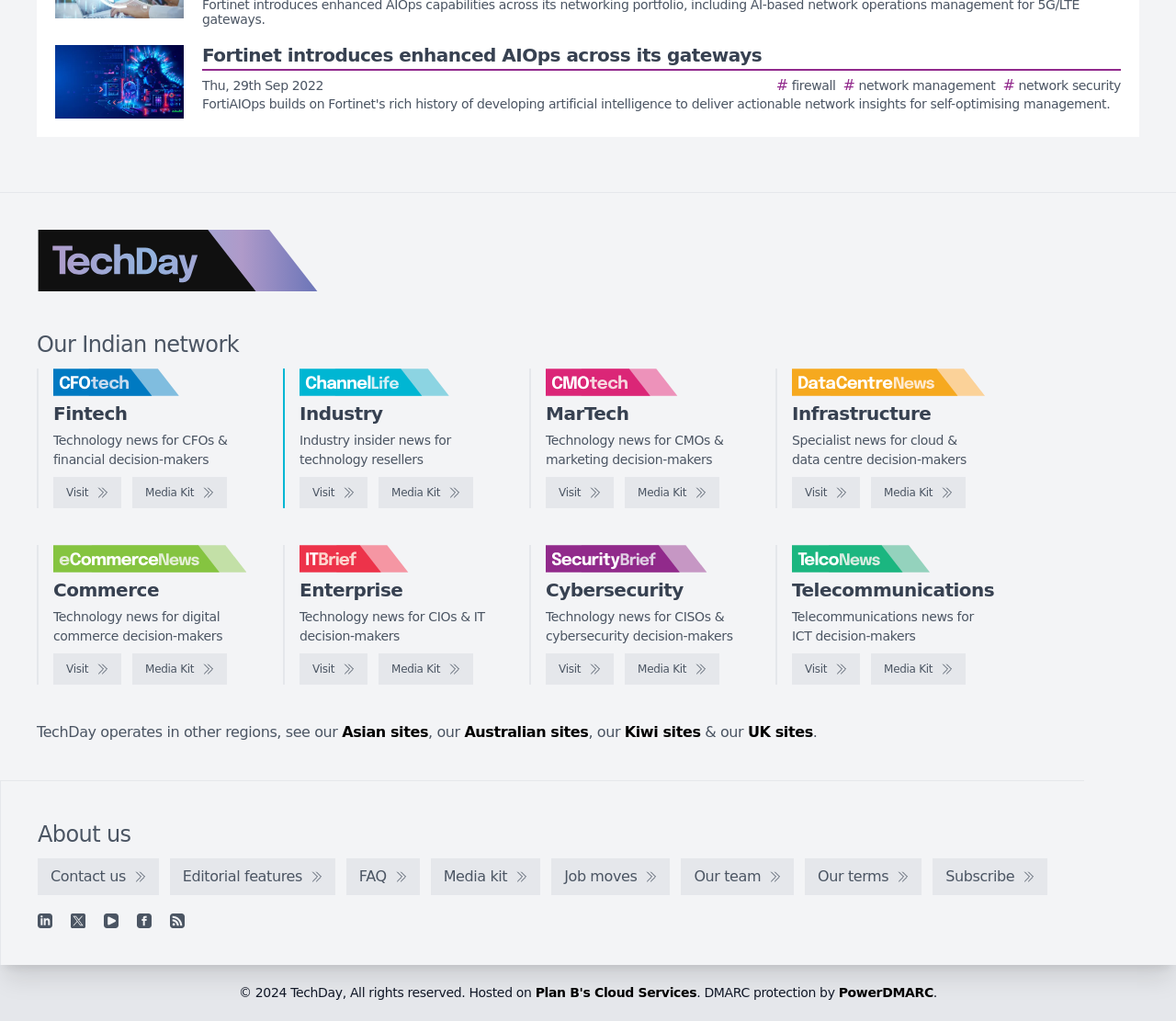Please pinpoint the bounding box coordinates for the region I should click to adhere to this instruction: "Contact us".

[0.032, 0.84, 0.135, 0.876]